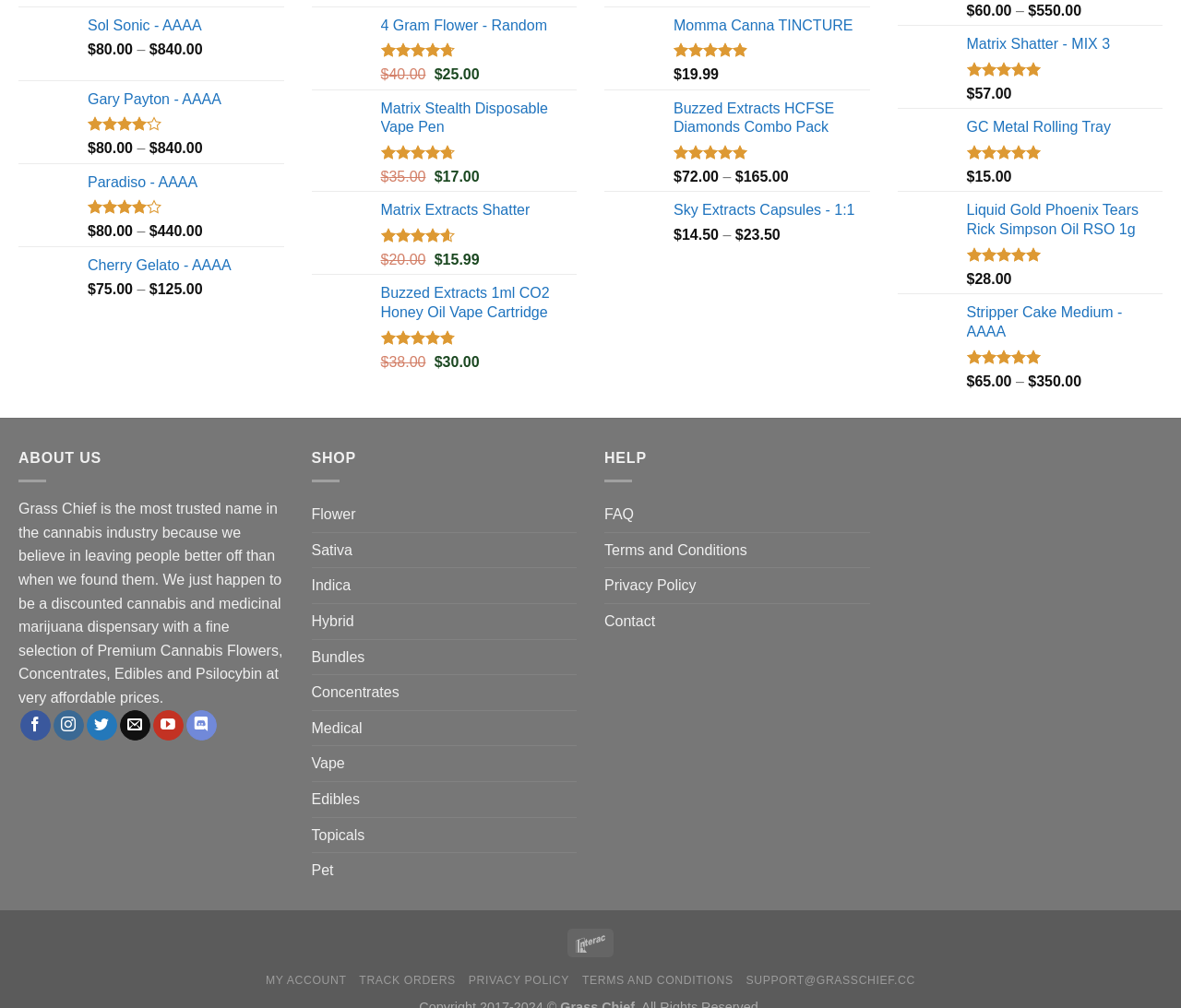Answer the question below in one word or phrase:
What is the rating of Sol Sonic?

4.00 out of 5